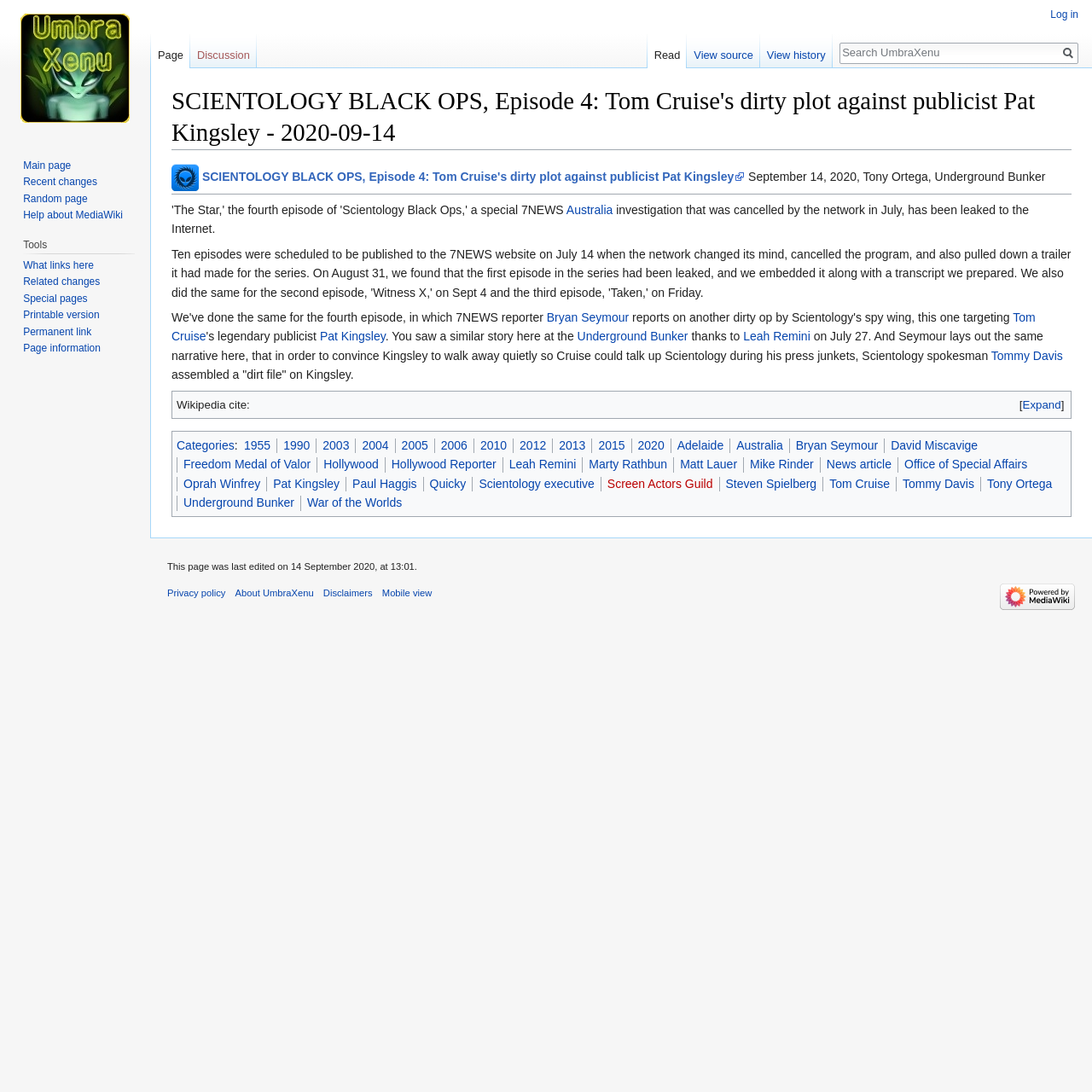Please determine the bounding box coordinates of the clickable area required to carry out the following instruction: "Click on the 'Search' link". The coordinates must be four float numbers between 0 and 1, represented as [left, top, right, bottom].

[0.768, 0.031, 0.988, 0.058]